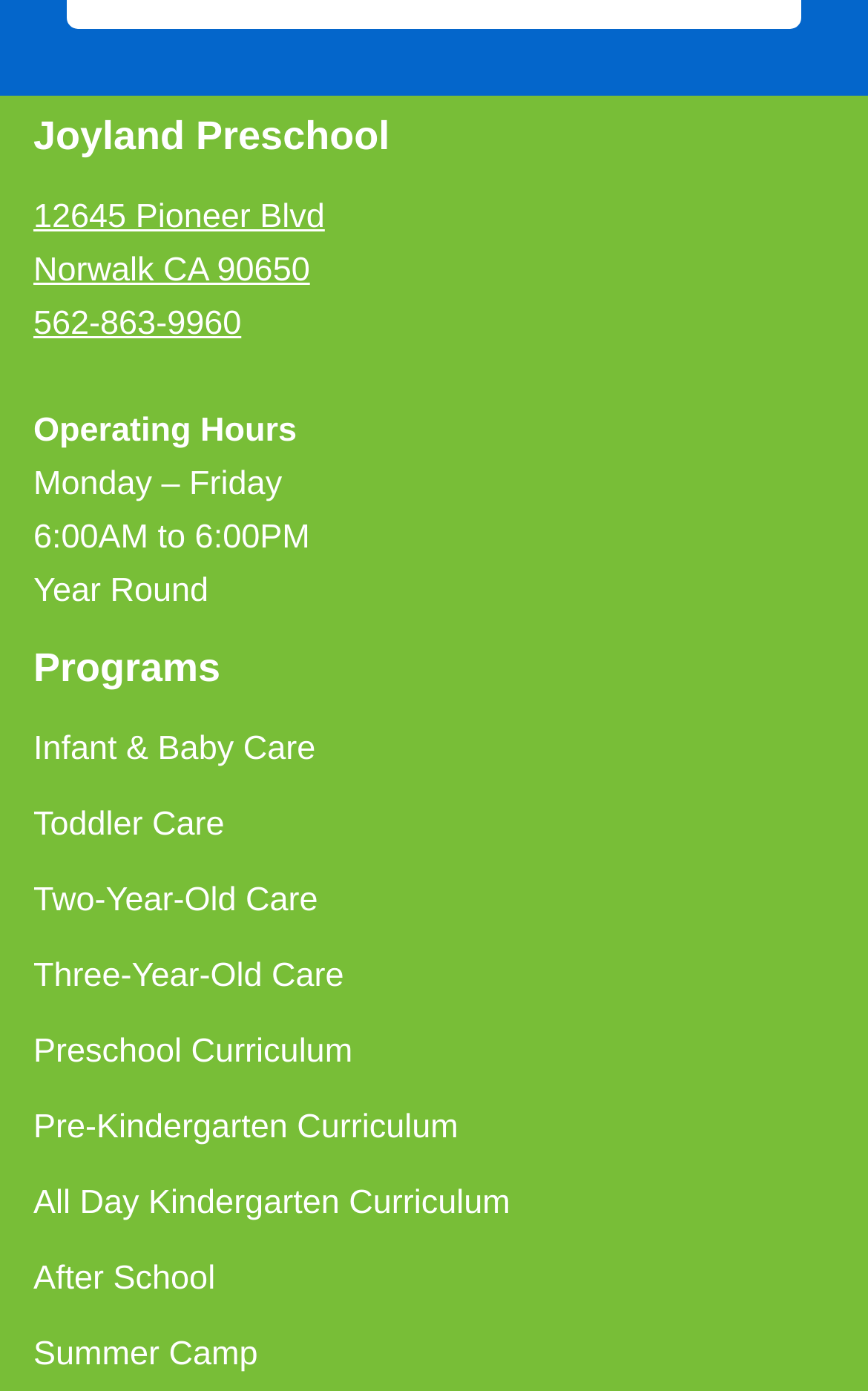By analyzing the image, answer the following question with a detailed response: What is the phone number of the preschool?

The phone number of the preschool can be found in the contact information section, which is '562-863-9960'.